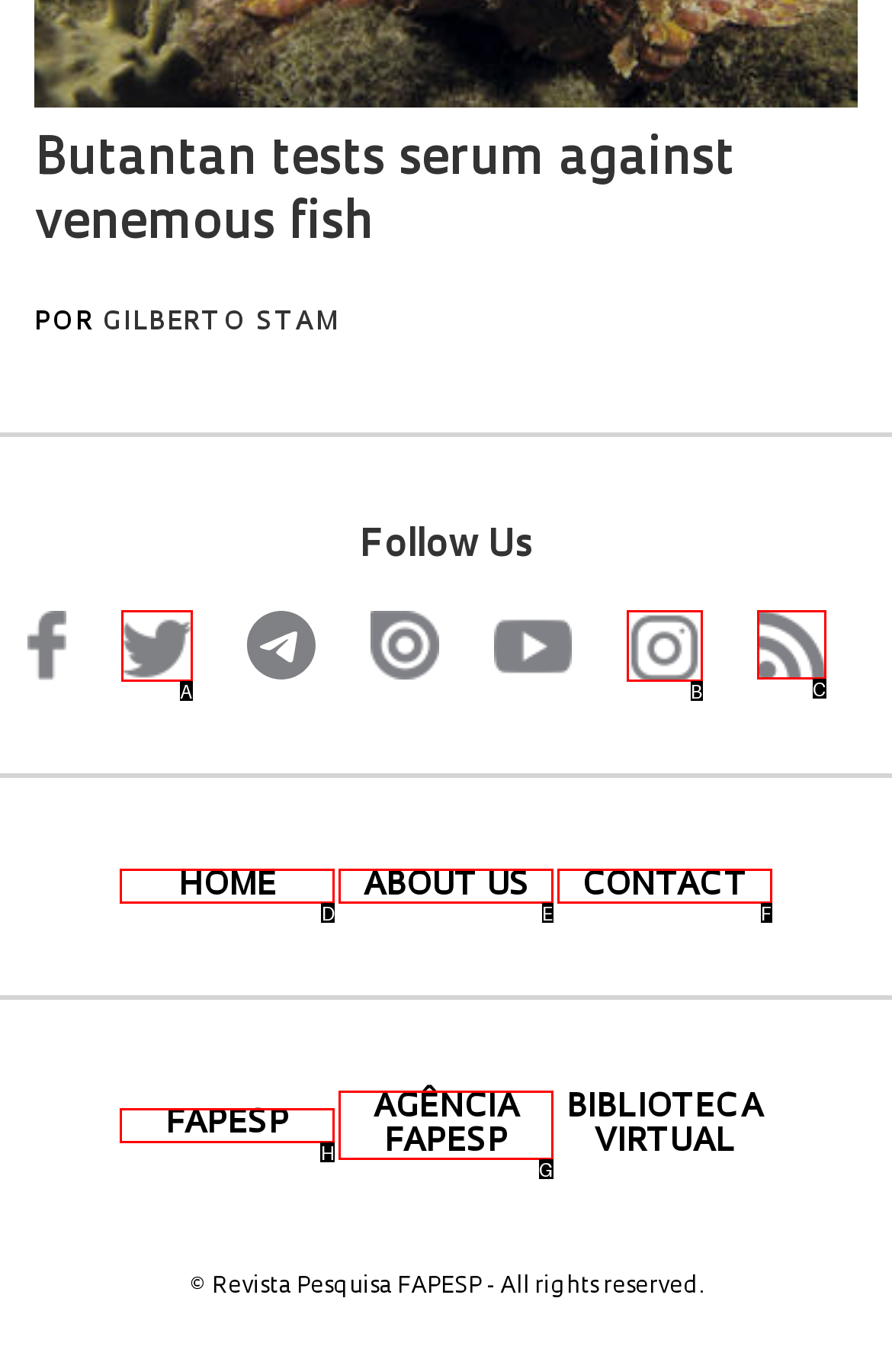From the given options, indicate the letter that corresponds to the action needed to complete this task: Visit FAPESP website. Respond with only the letter.

H